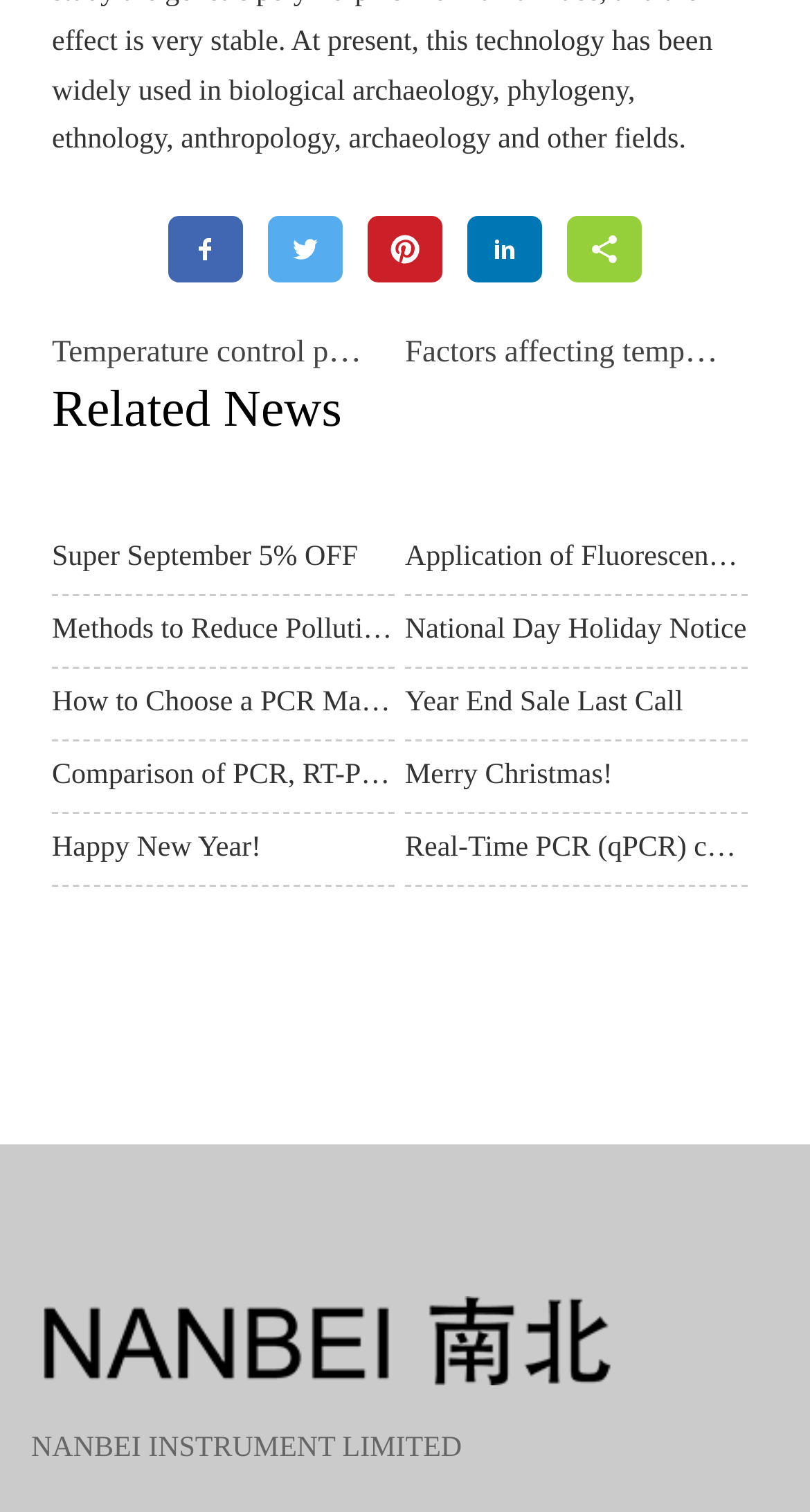Identify the bounding box coordinates for the UI element described as: "Who We Work With".

None